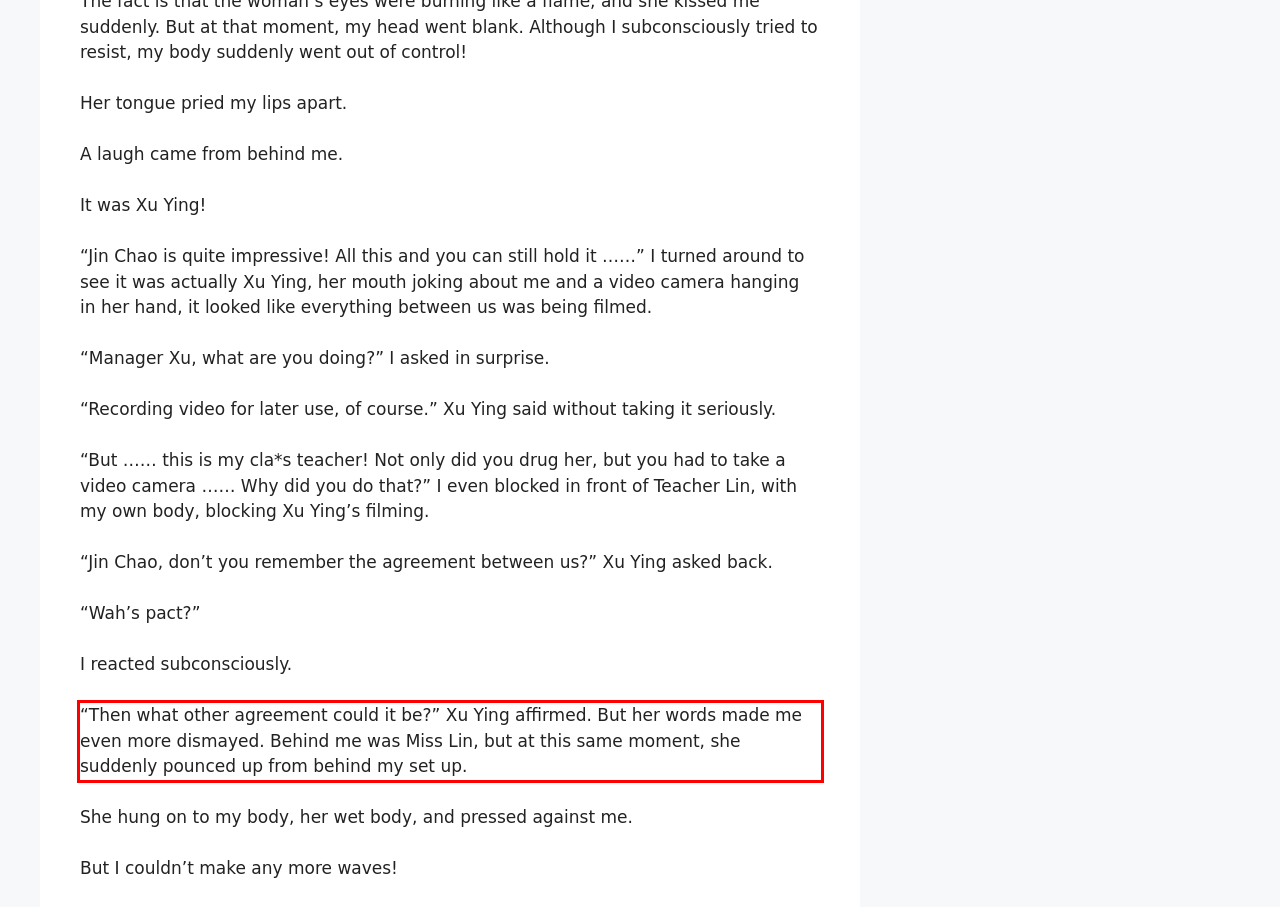With the provided screenshot of a webpage, locate the red bounding box and perform OCR to extract the text content inside it.

“Then what other agreement could it be?” Xu Ying affirmed. But her words made me even more dismayed. Behind me was Miss Lin, but at this same moment, she suddenly pounced up from behind my set up.